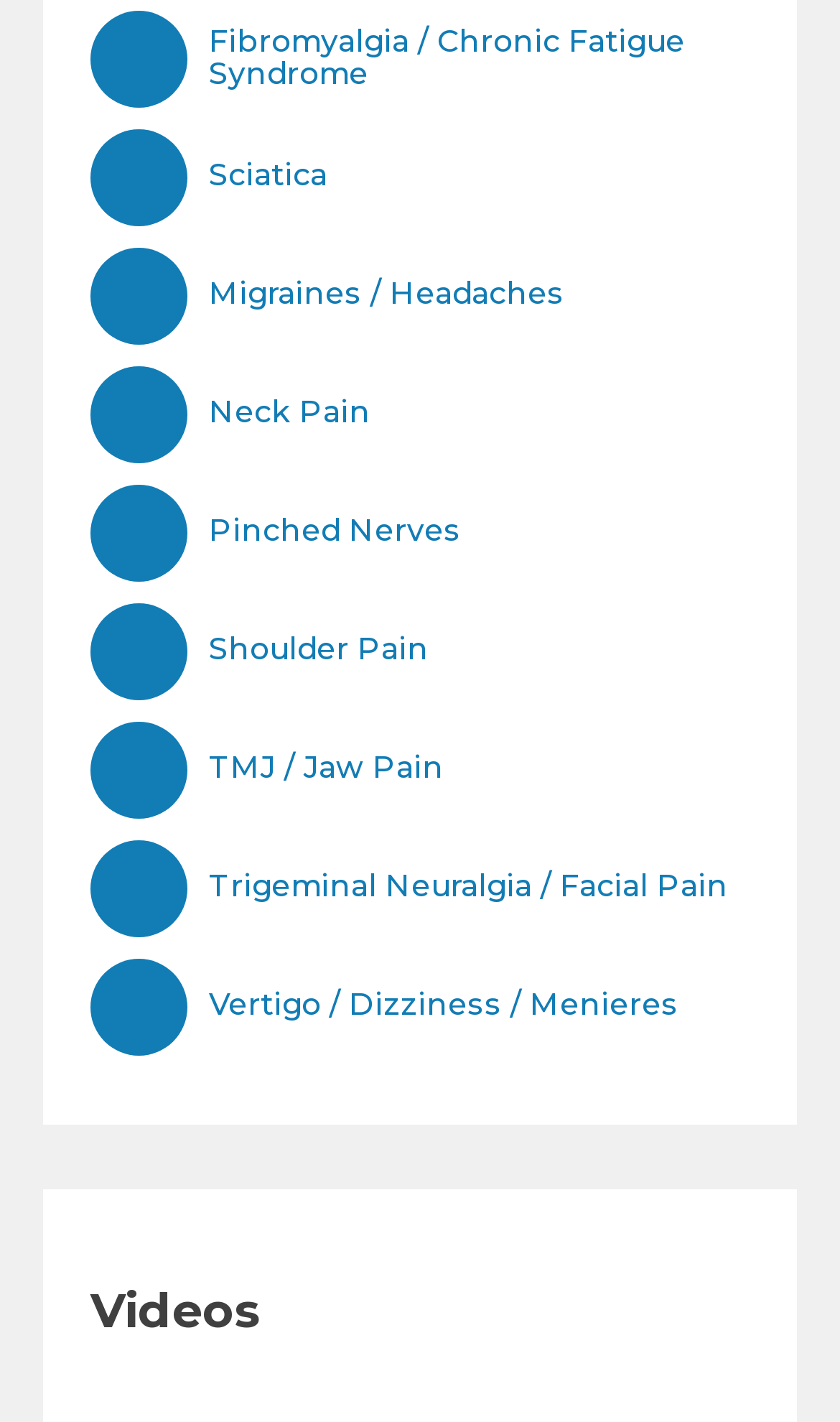What is the vertical position of the 'Videos' section?
Answer the question with a single word or phrase by looking at the picture.

Bottom